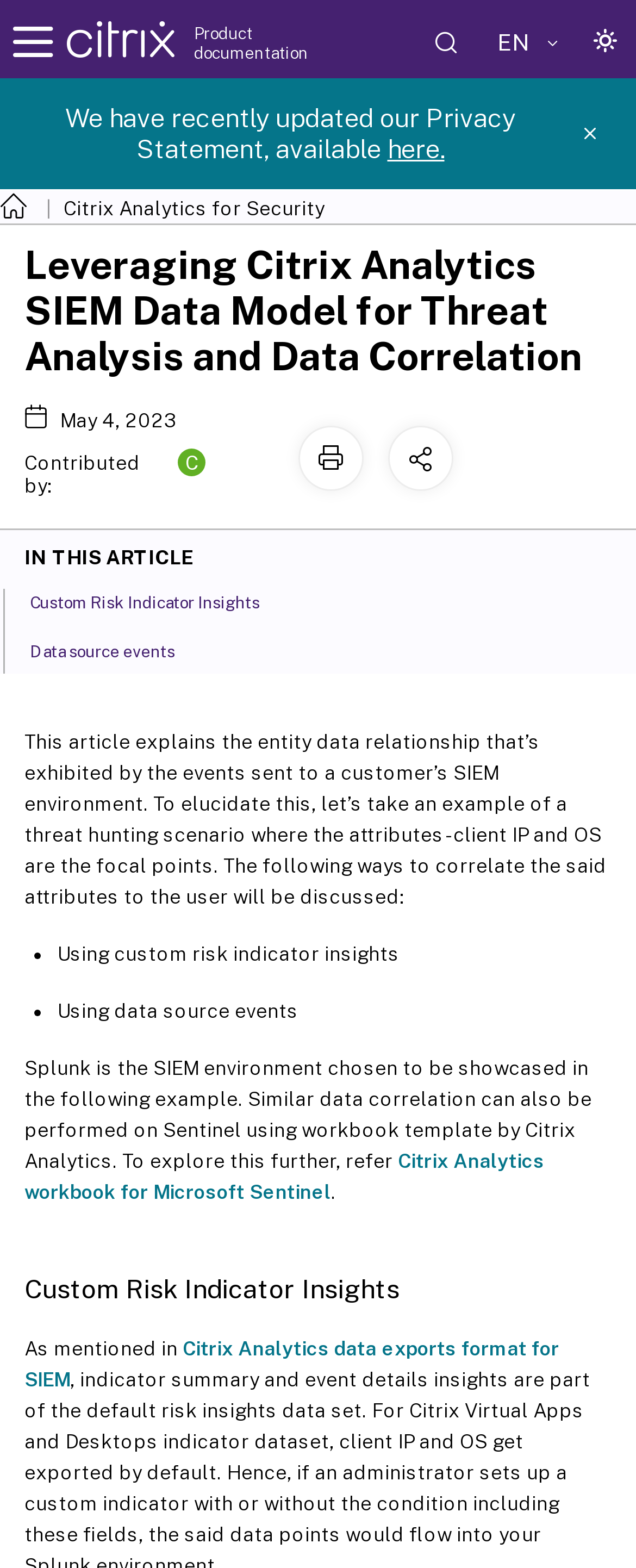Locate the bounding box of the UI element with the following description: "Citrix Analytics for Security".

[0.1, 0.055, 0.51, 0.07]